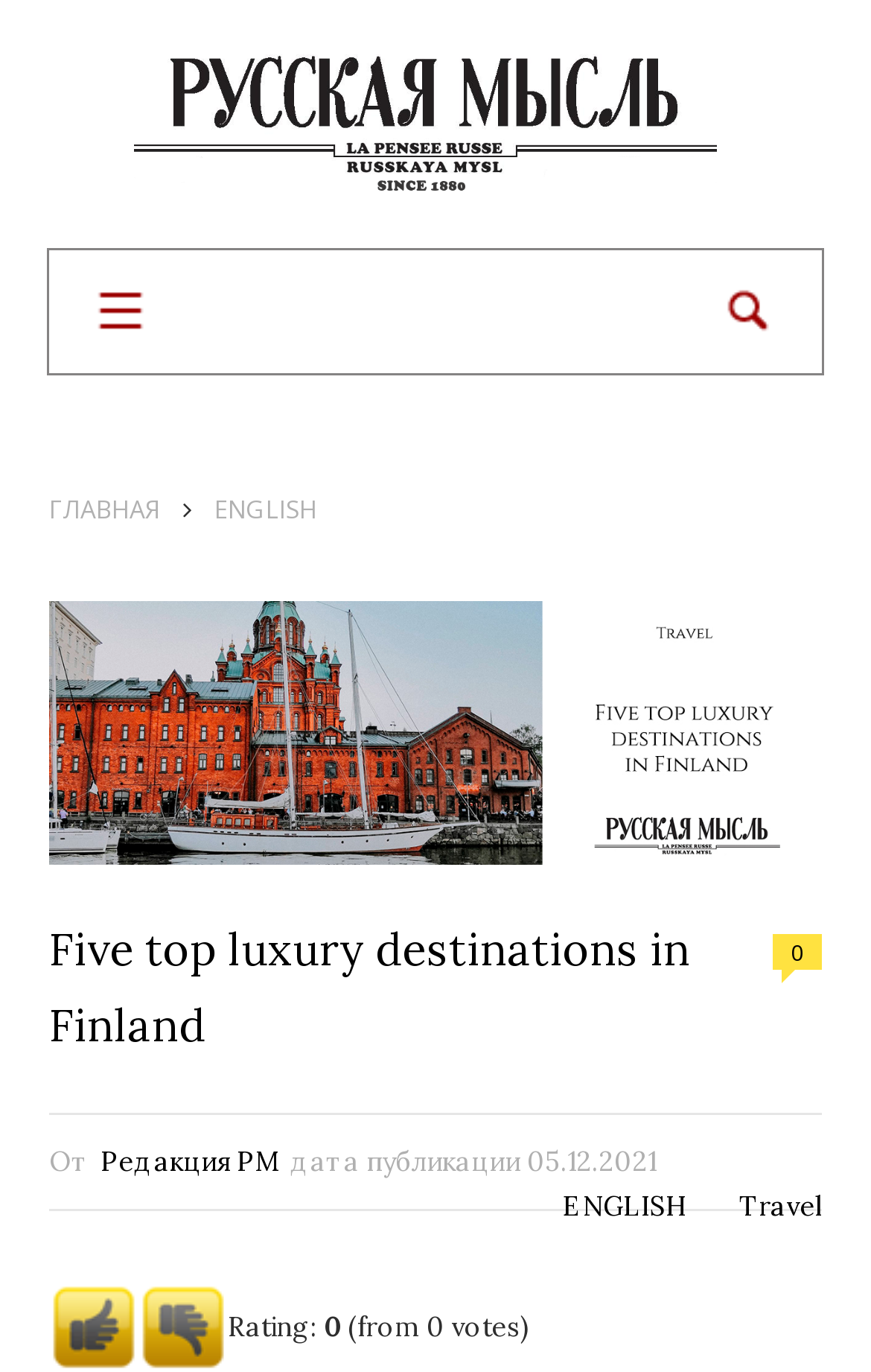Using the description: "Important Disclosures", determine the UI element's bounding box coordinates. Ensure the coordinates are in the format of four float numbers between 0 and 1, i.e., [left, top, right, bottom].

None